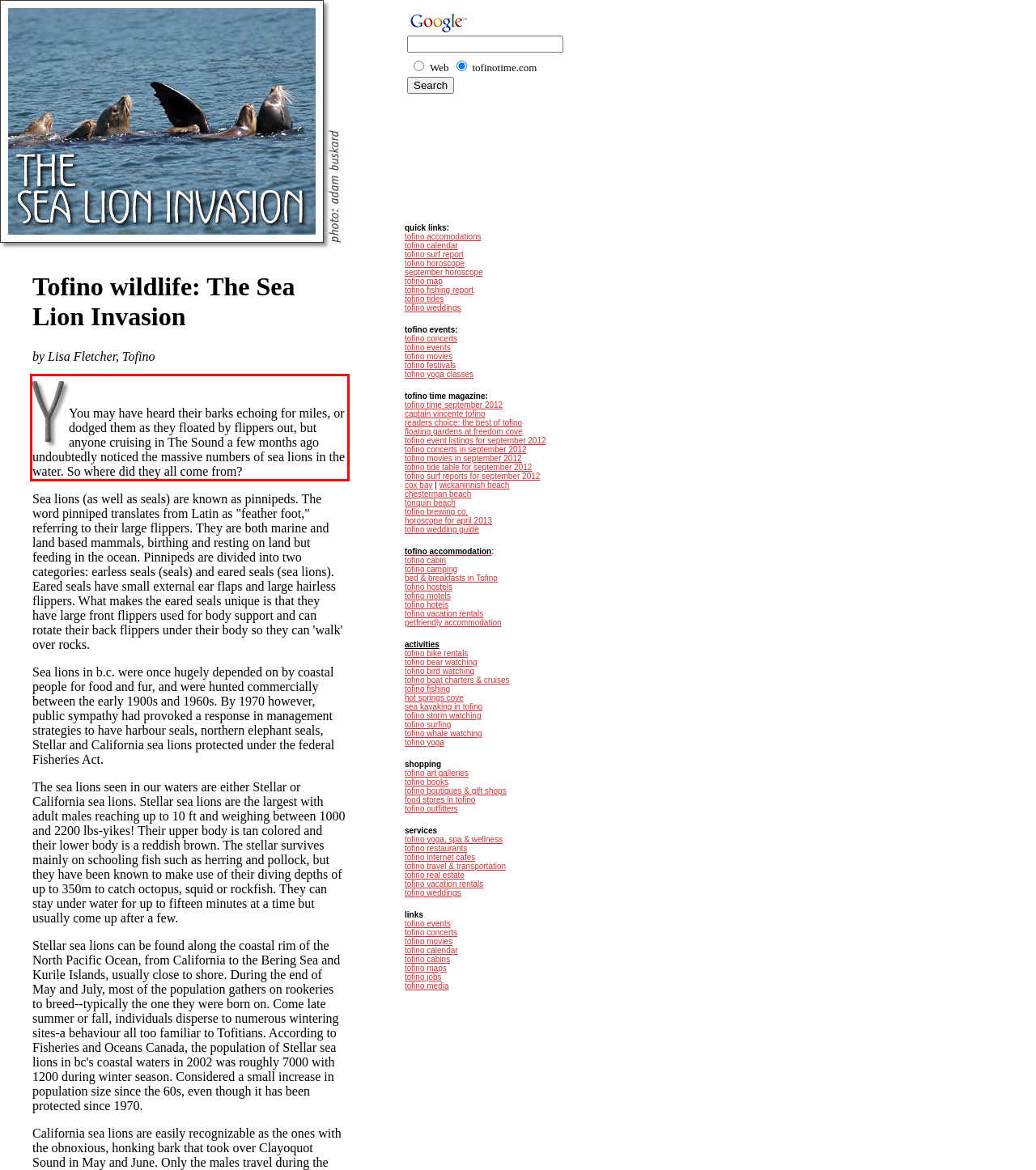Please look at the webpage screenshot and extract the text enclosed by the red bounding box.

You may have heard their barks echoing for miles, or dodged them as they floated by flippers out, but anyone cruising in The Sound a few months ago undoubtedly noticed the massive numbers of sea lions in the water. So where did they all come from?